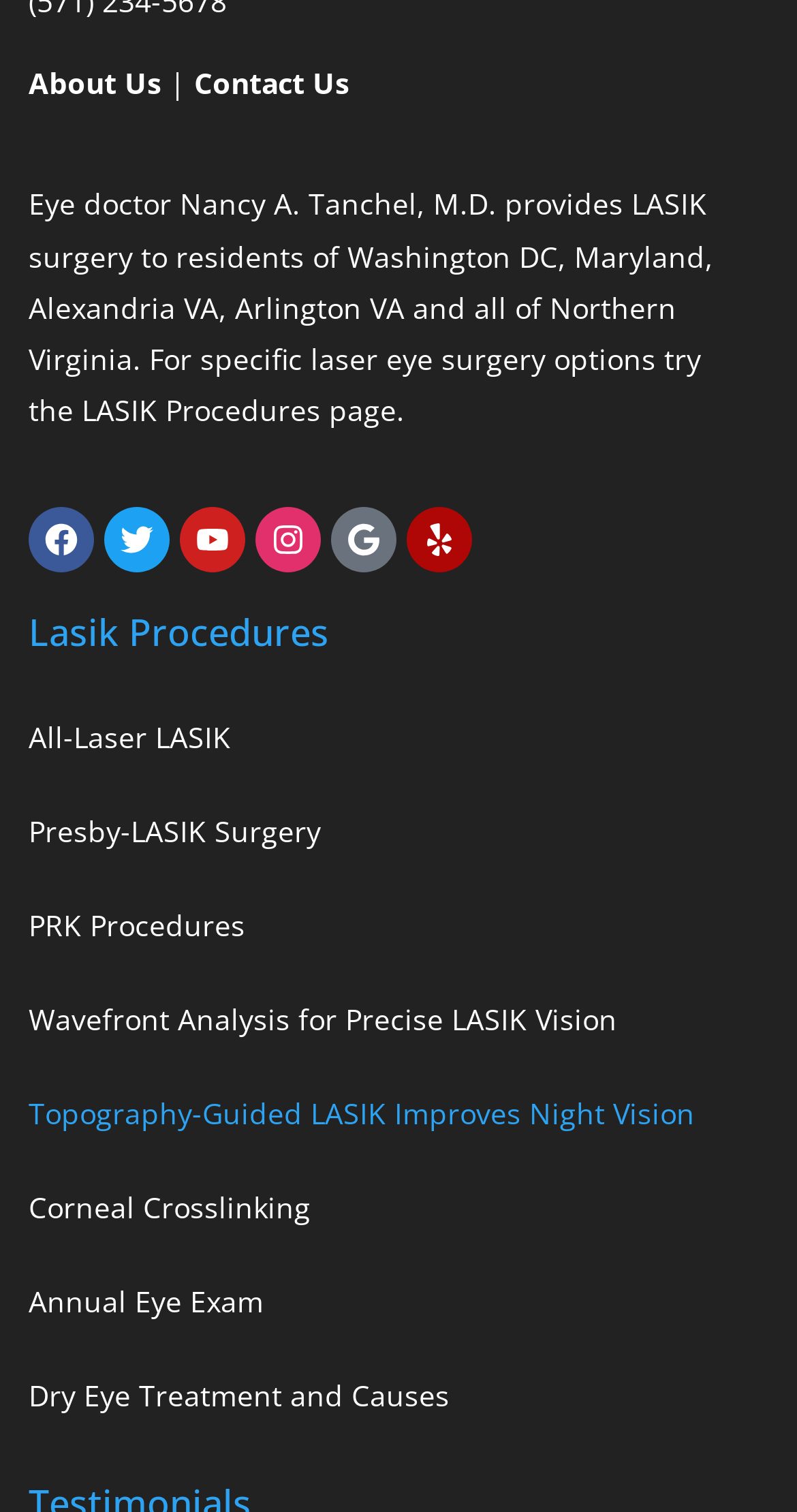Identify the bounding box coordinates of the region that should be clicked to execute the following instruction: "Learn about LASIK procedures".

[0.036, 0.456, 0.964, 0.519]